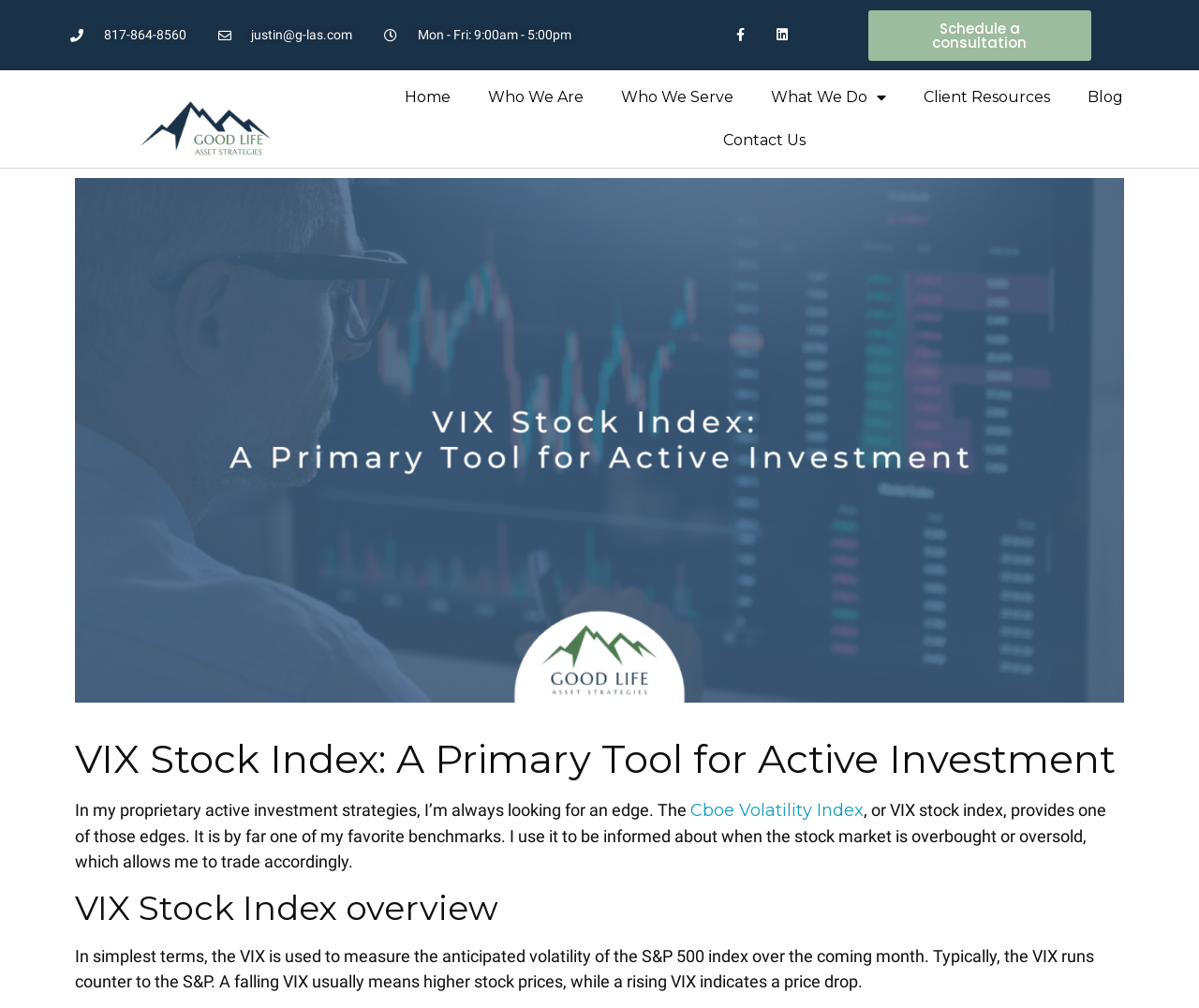Your task is to extract the text of the main heading from the webpage.

VIX Stock Index: A Primary Tool for Active Investment